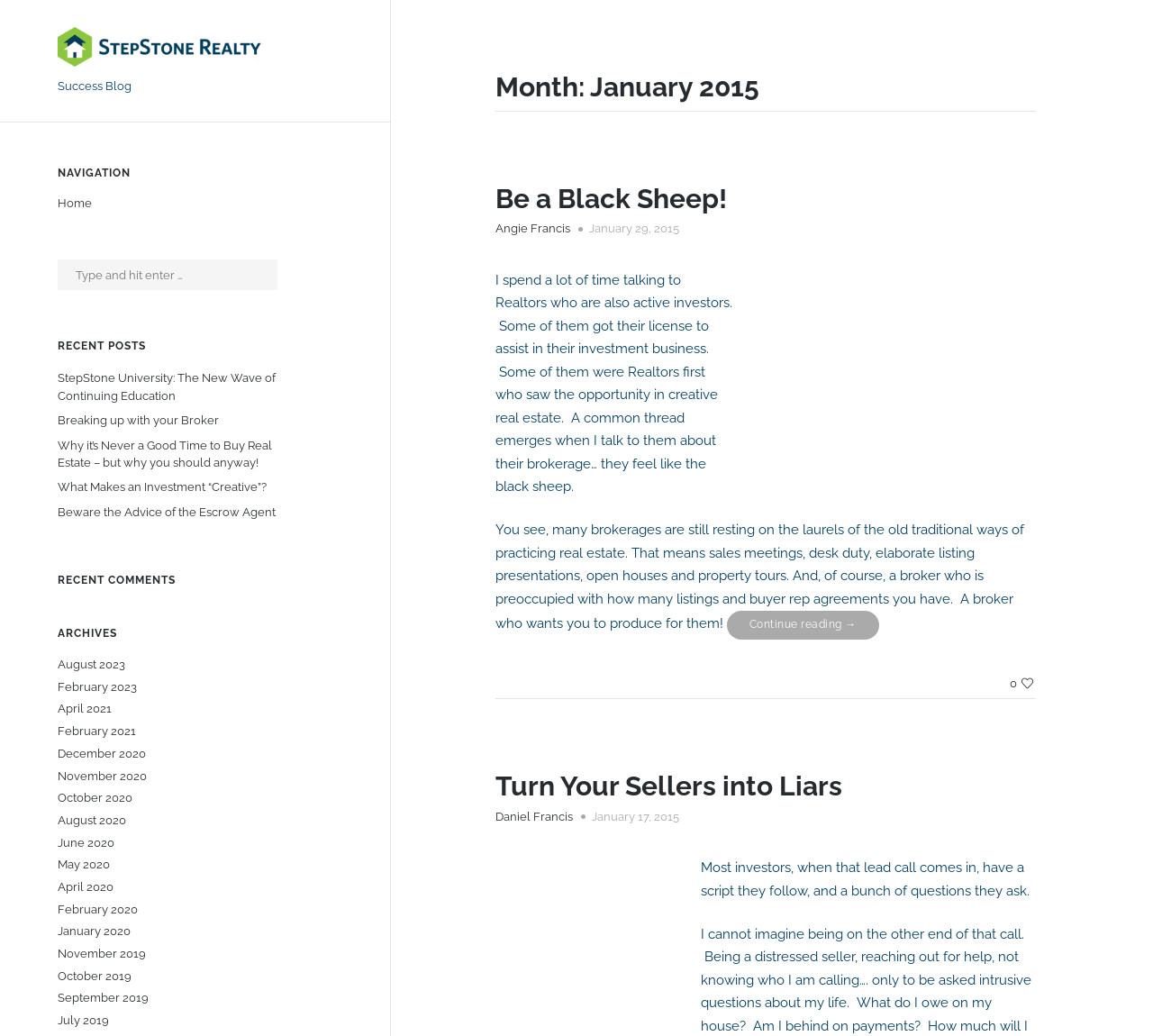Identify the coordinates of the bounding box for the element described below: "parent_node: Success Blog". Return the coordinates as four float numbers between 0 and 1: [left, top, right, bottom].

[0.05, 0.026, 0.24, 0.07]